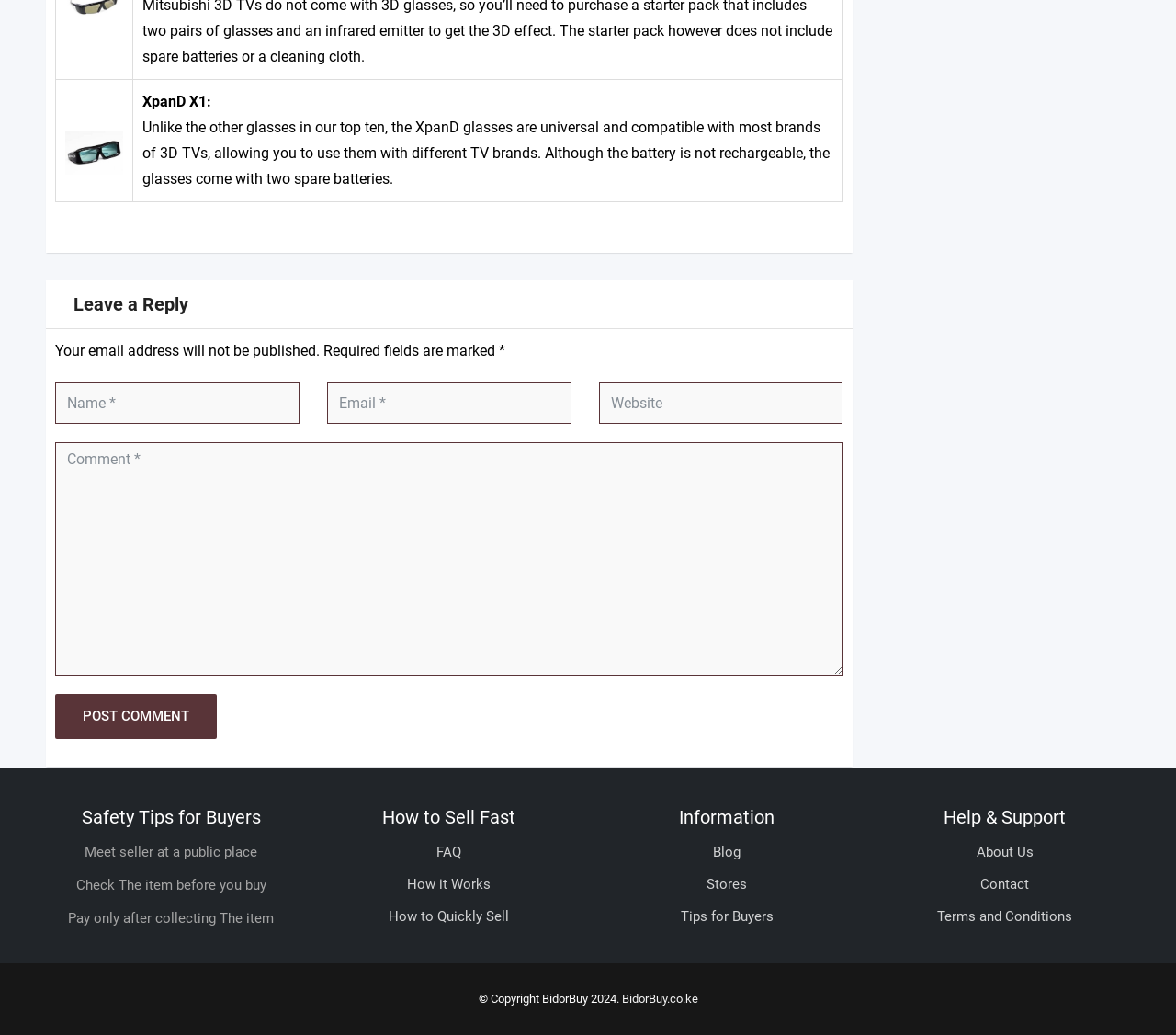Give a succinct answer to this question in a single word or phrase: 
What is required to post a comment?

Name, Email, Comment